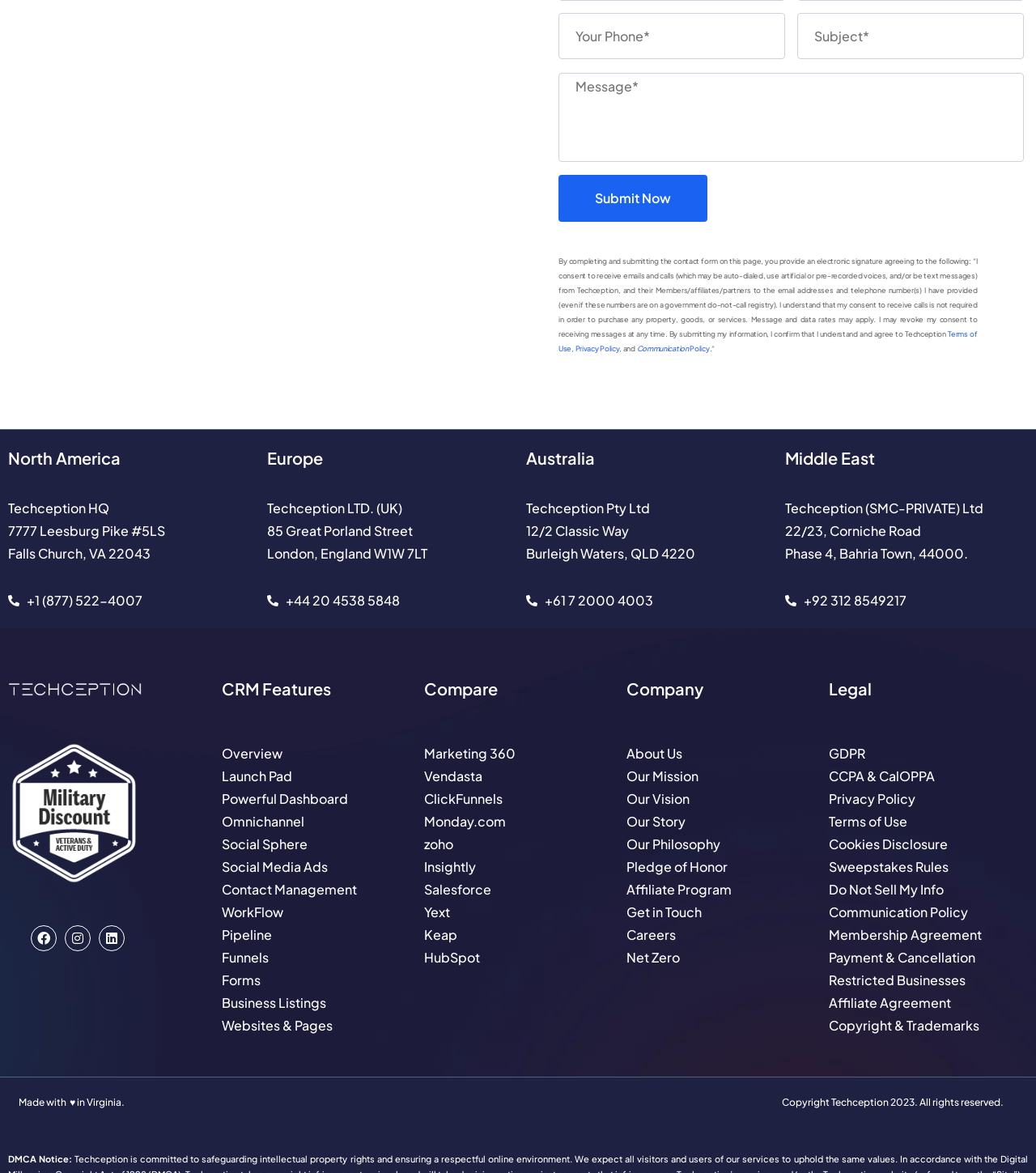Please answer the following question as detailed as possible based on the image: 
What is the 'Communication Policy'?

The 'Communication Policy' is a link listed under the 'Legal' heading, suggesting that it is a policy that outlines how the company communicates with its customers or users, but its specific content or guidelines are not described on the webpage.